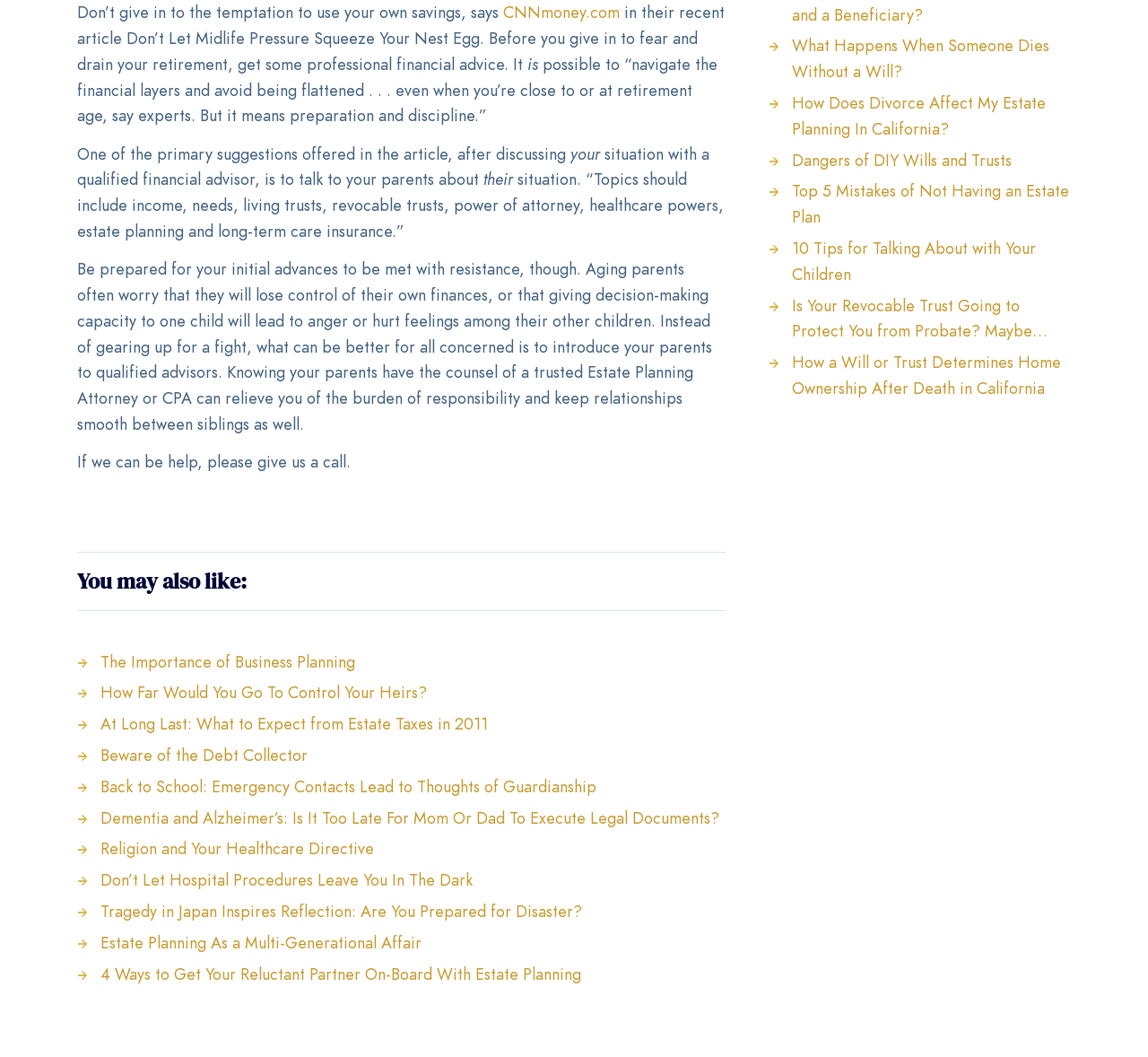Using the webpage screenshot, locate the HTML element that fits the following description and provide its bounding box: "Net Worth".

None